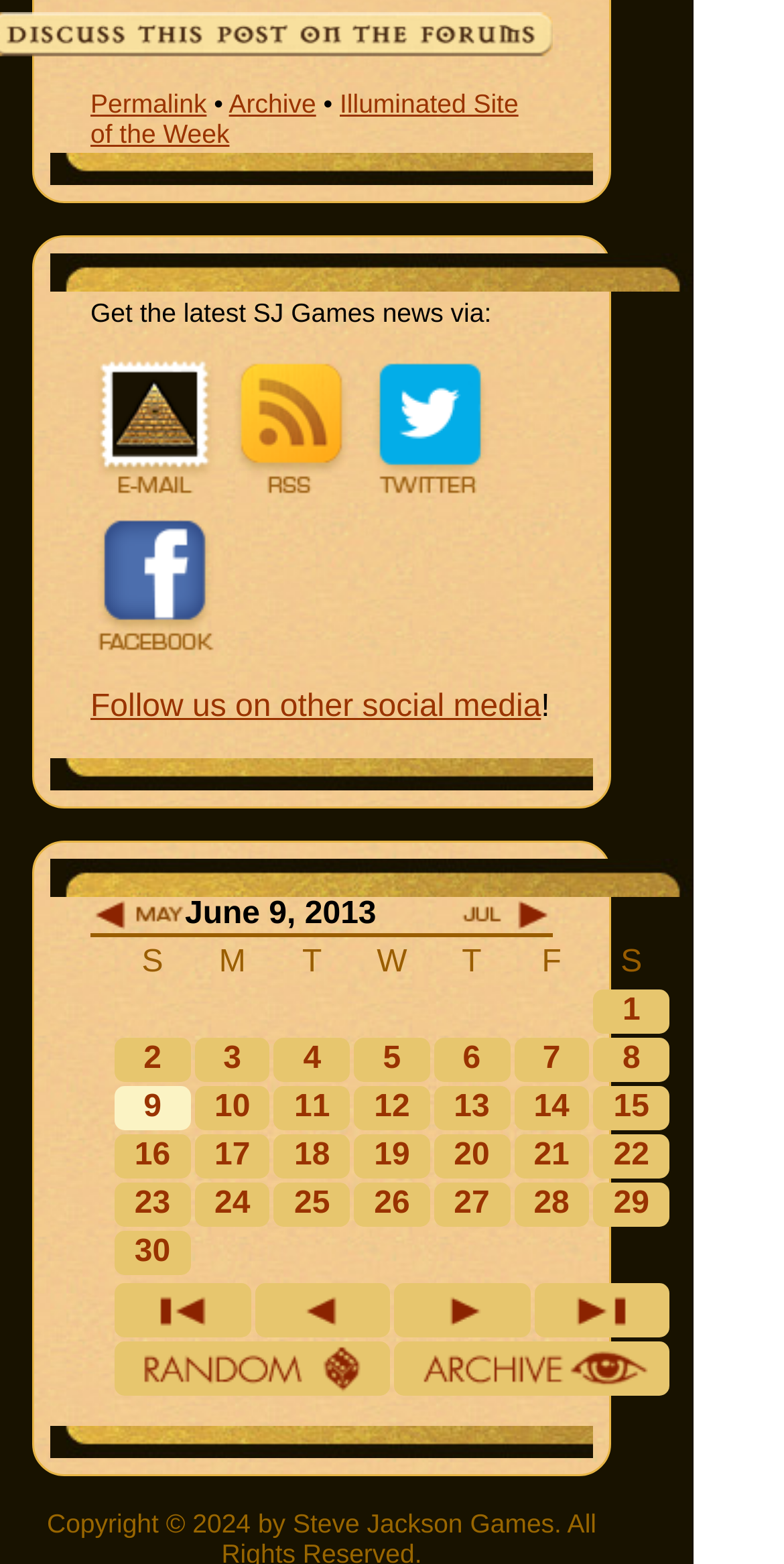What is the month after May 2013?
Look at the image and respond to the question as thoroughly as possible.

I found the month after May 2013 by looking at the links 'May 2013' and 'July 2013' which are located next to each other.